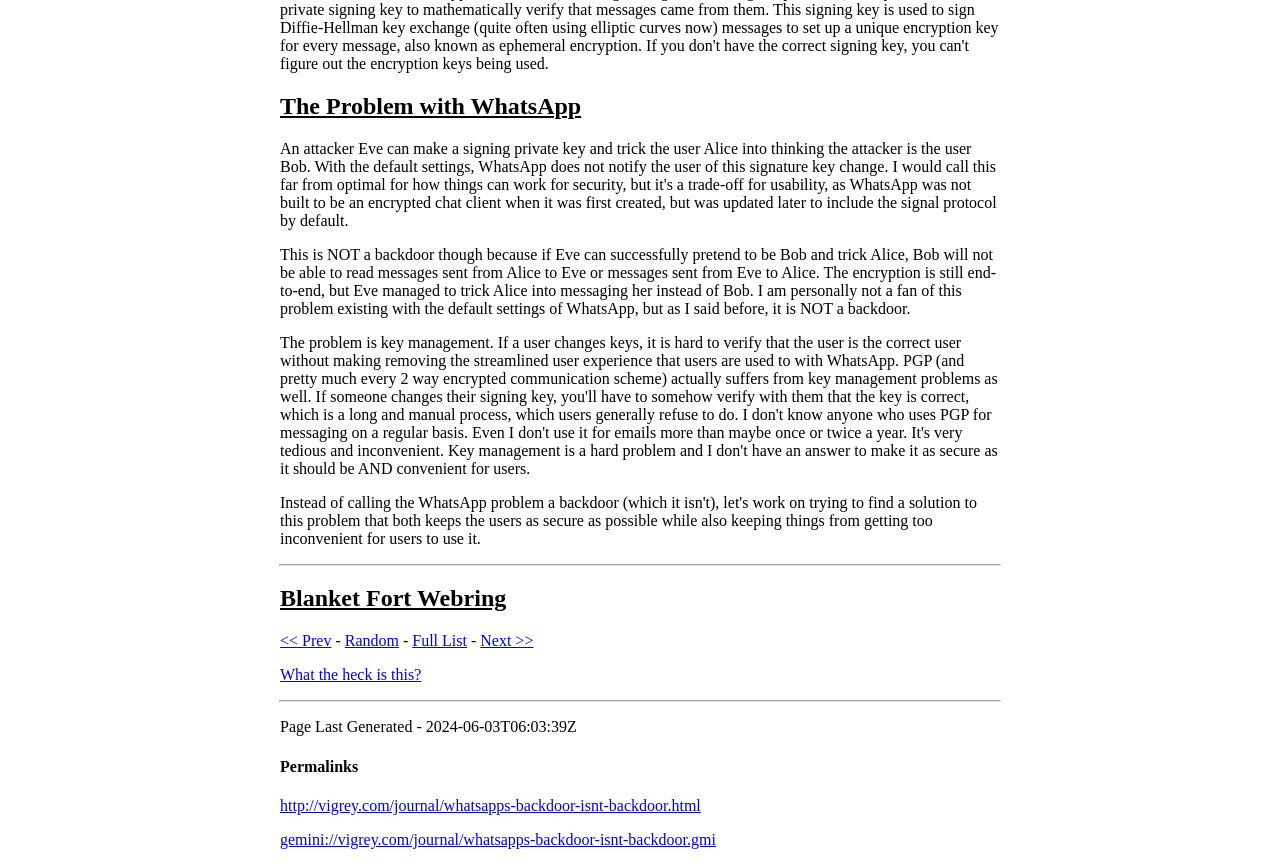What are the two formats of permalinks provided?
Answer the question with detailed information derived from the image.

The webpage provides two formats of permalinks: http (http://vigrey.com/journal/whatsapps-backdoor-isnt-backdoor.html) and gemini (gemini://vigrey.com/journal/whatsapps-backdoor-isnt-backdoor.gmi).